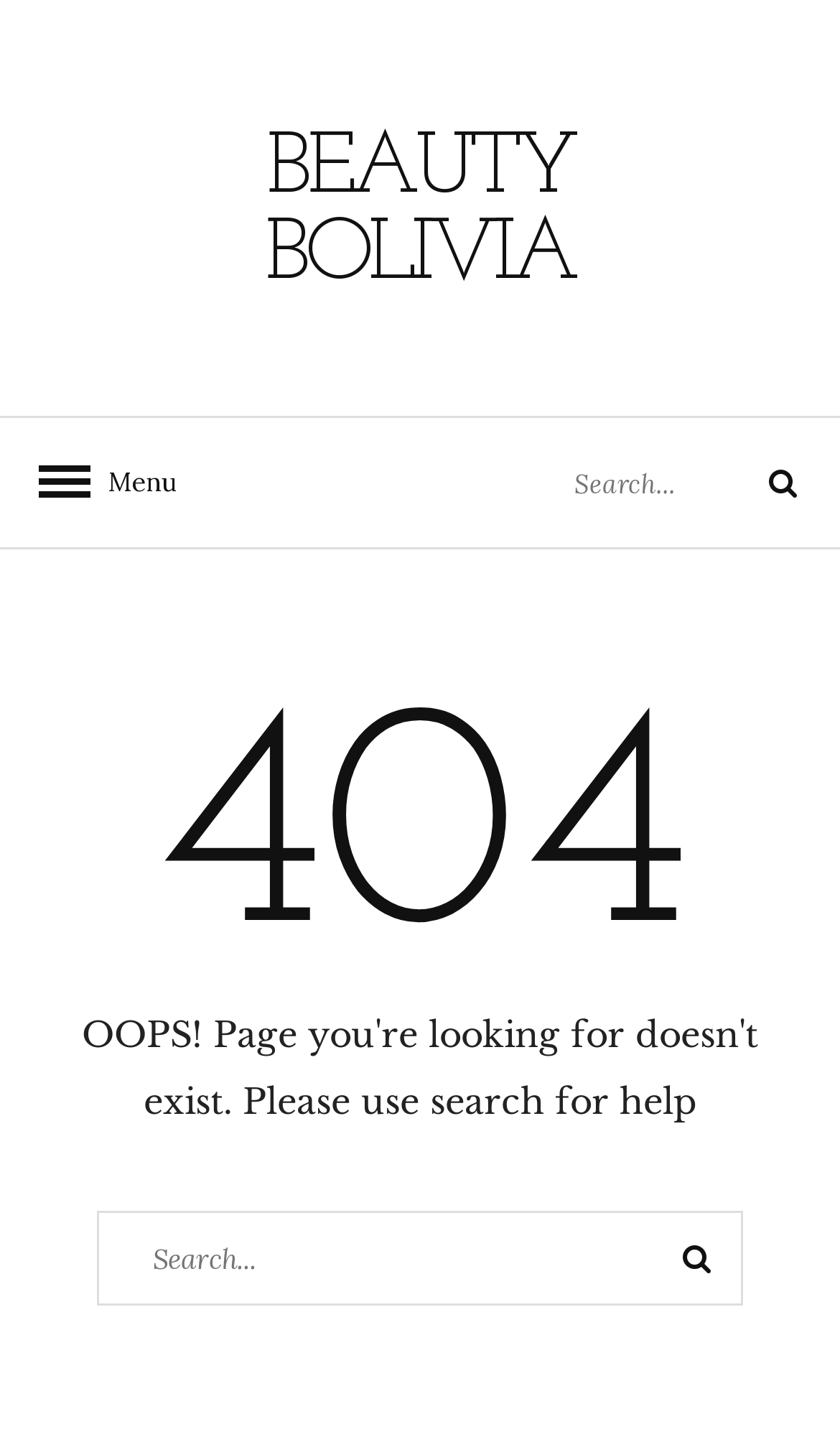What is the logo text of the webpage?
Provide a one-word or short-phrase answer based on the image.

BEAUTY BOLIVIA